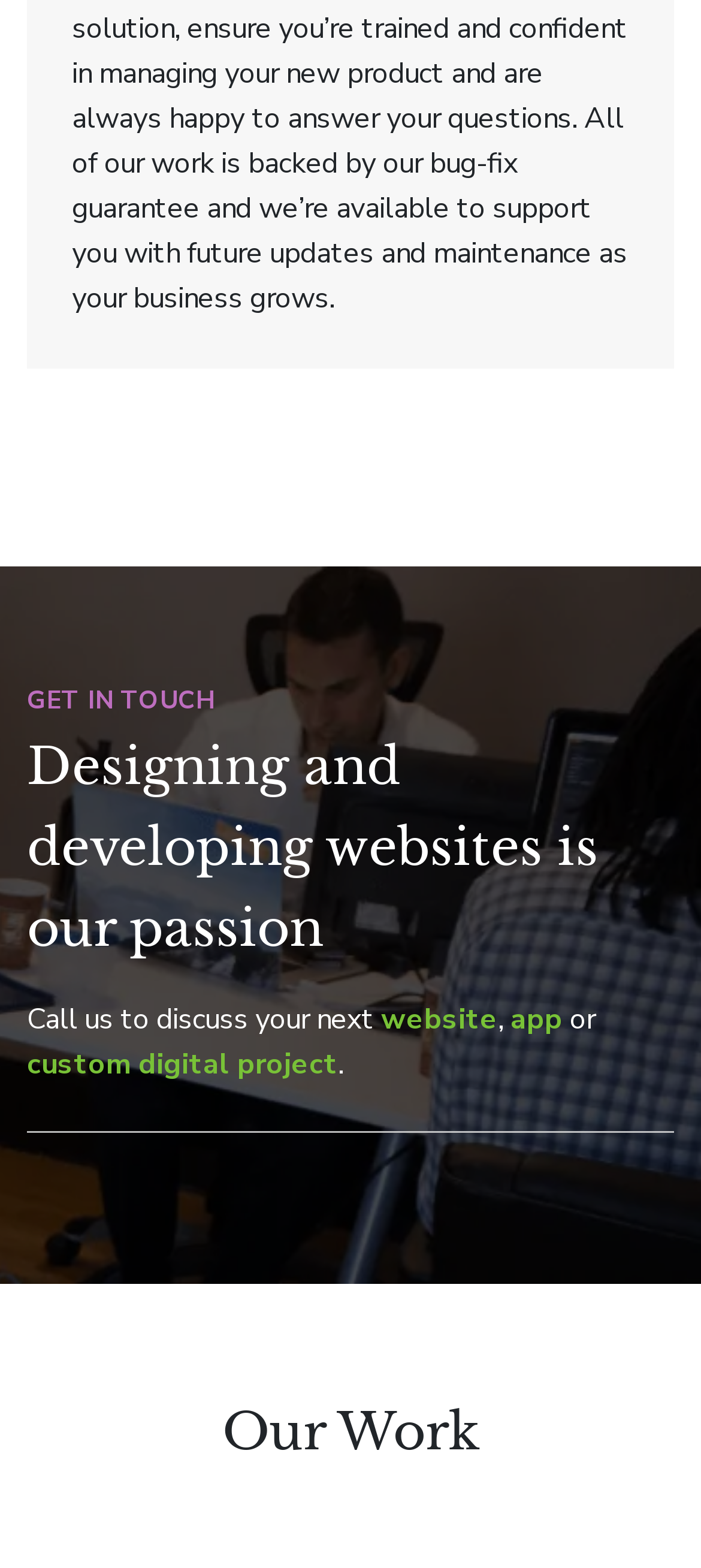Calculate the bounding box coordinates for the UI element based on the following description: "custom digital project". Ensure the coordinates are four float numbers between 0 and 1, i.e., [left, top, right, bottom].

[0.038, 0.666, 0.482, 0.692]